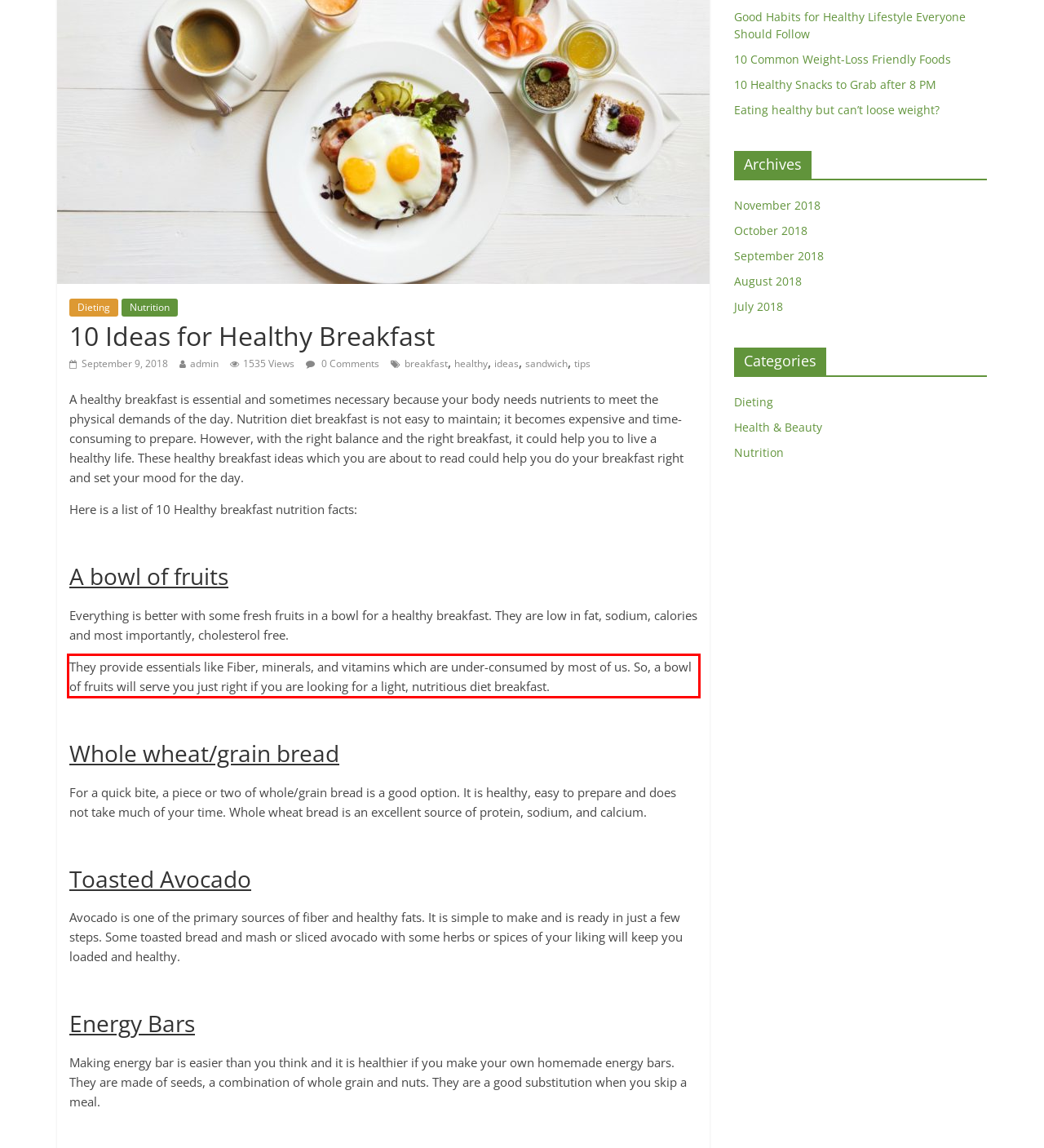Please use OCR to extract the text content from the red bounding box in the provided webpage screenshot.

They provide essentials like Fiber, minerals, and vitamins which are under-consumed by most of us. So, a bowl of fruits will serve you just right if you are looking for a light, nutritious diet breakfast.